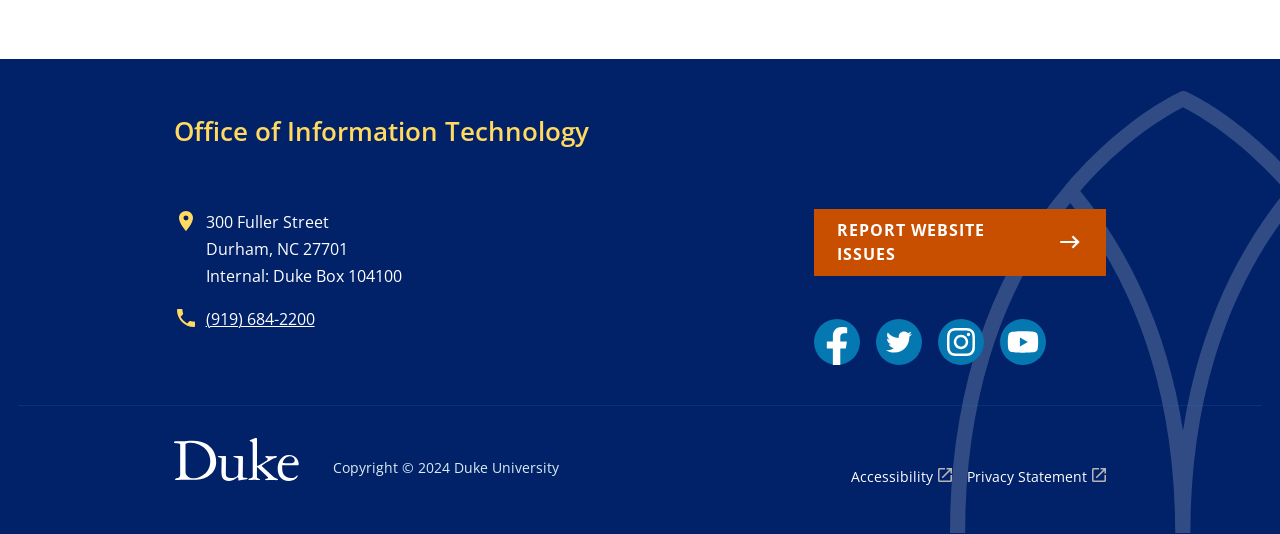Answer the following inquiry with a single word or phrase:
What social media platforms does the Office of Information Technology have?

Facebook, Twitter, Instagram, YouTube